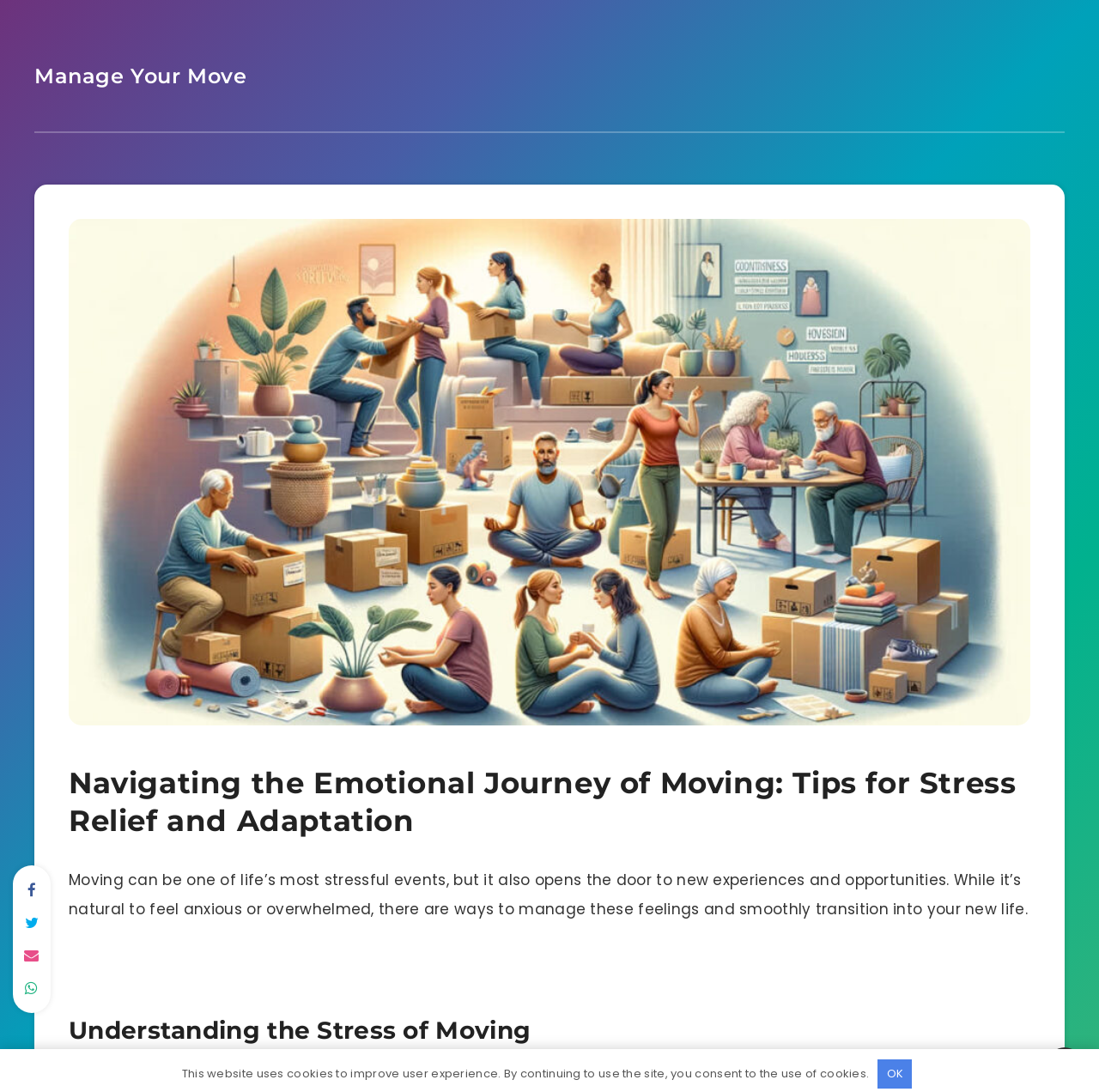Refer to the screenshot and answer the following question in detail:
What is the tone of the webpage?

The tone of the webpage appears to be helpful and supportive, as it acknowledges the stress of moving and provides tips for stress relief and adaptation, indicating a caring and informative approach.